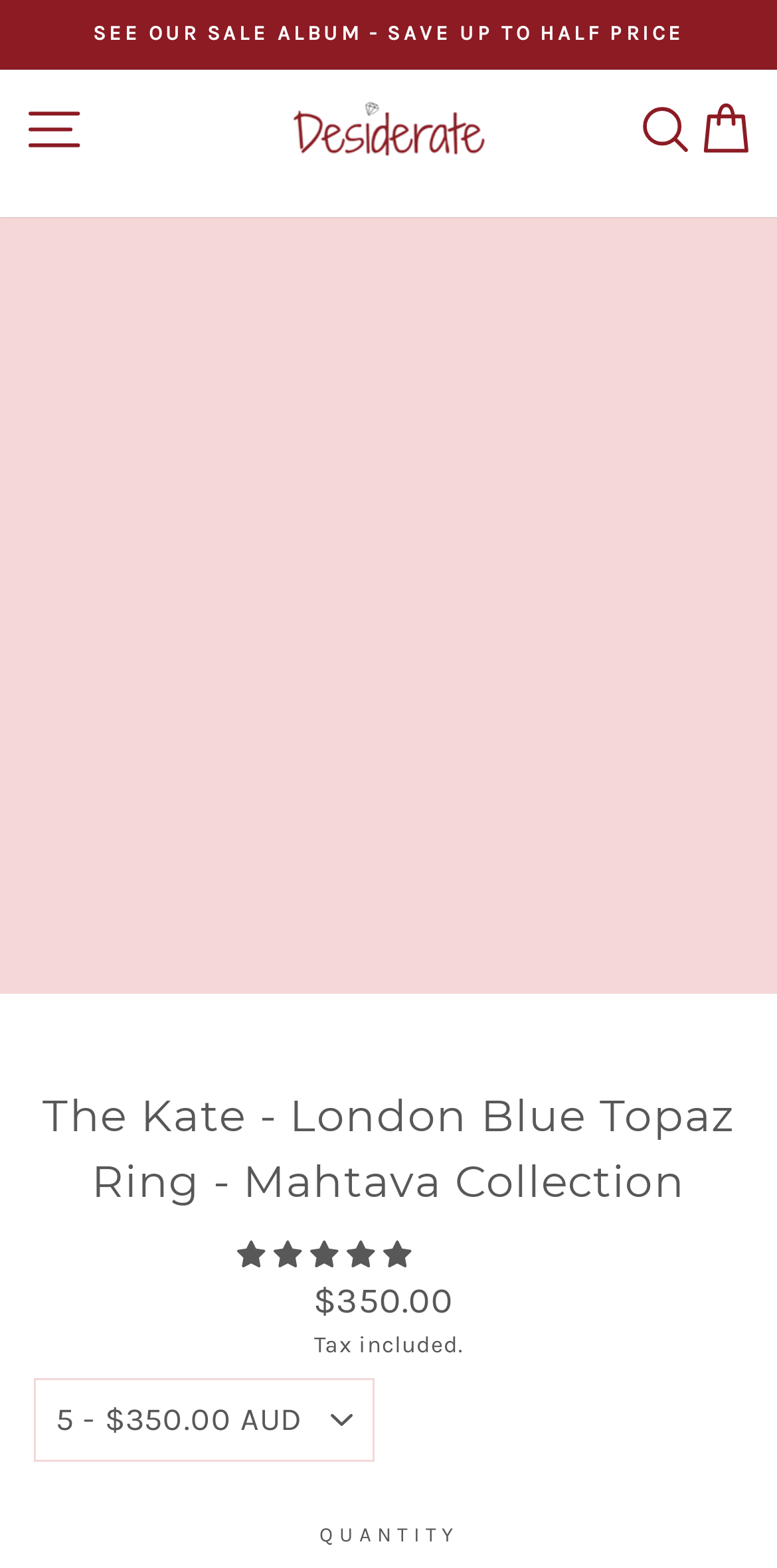Locate the UI element described as follows: "Search". Return the bounding box coordinates as four float numbers between 0 and 1 in the order [left, top, right, bottom].

[0.812, 0.054, 0.899, 0.111]